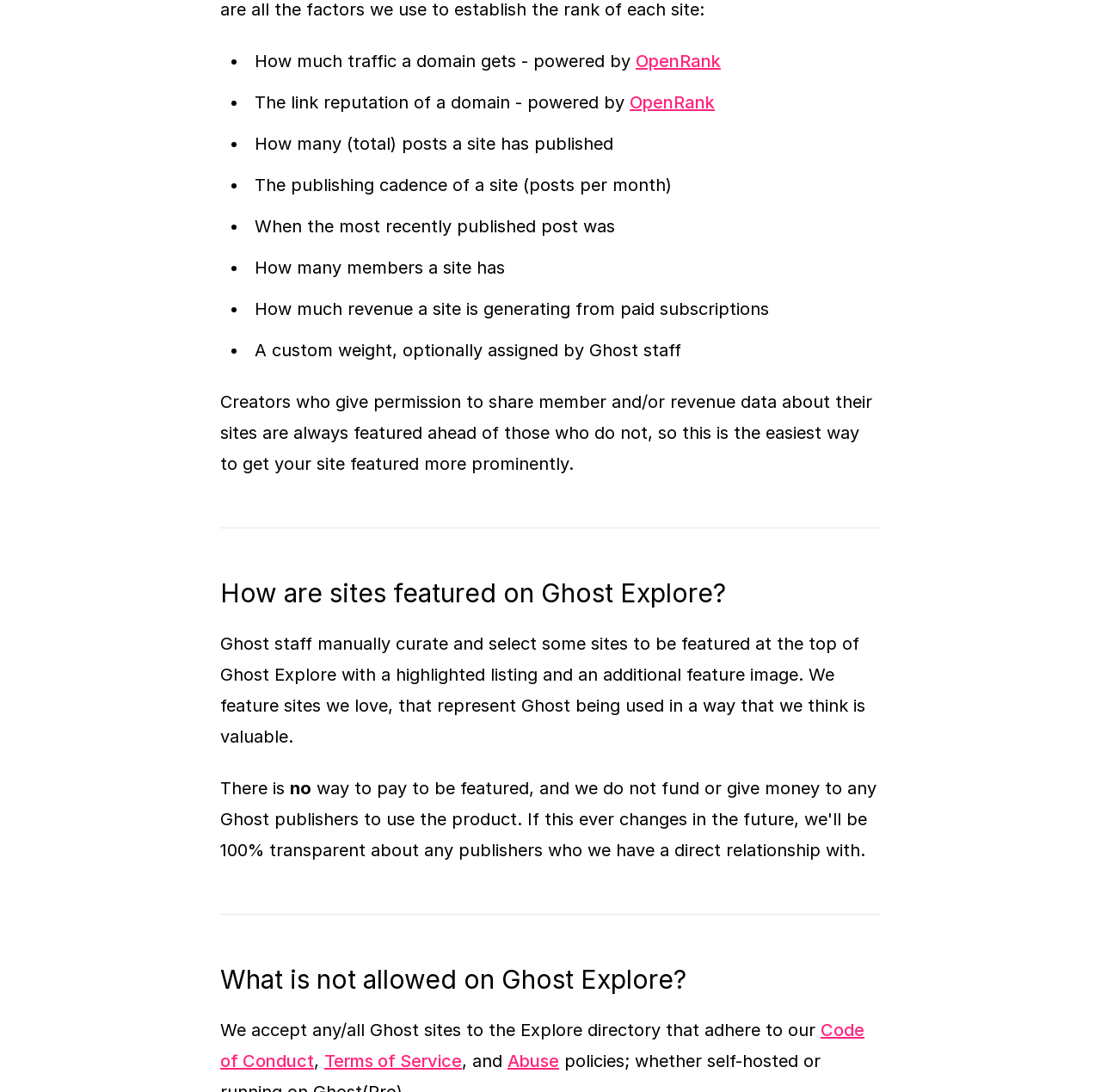Provide a brief response in the form of a single word or phrase:
Who curates the top featured sites on Ghost Explore?

Ghost staff